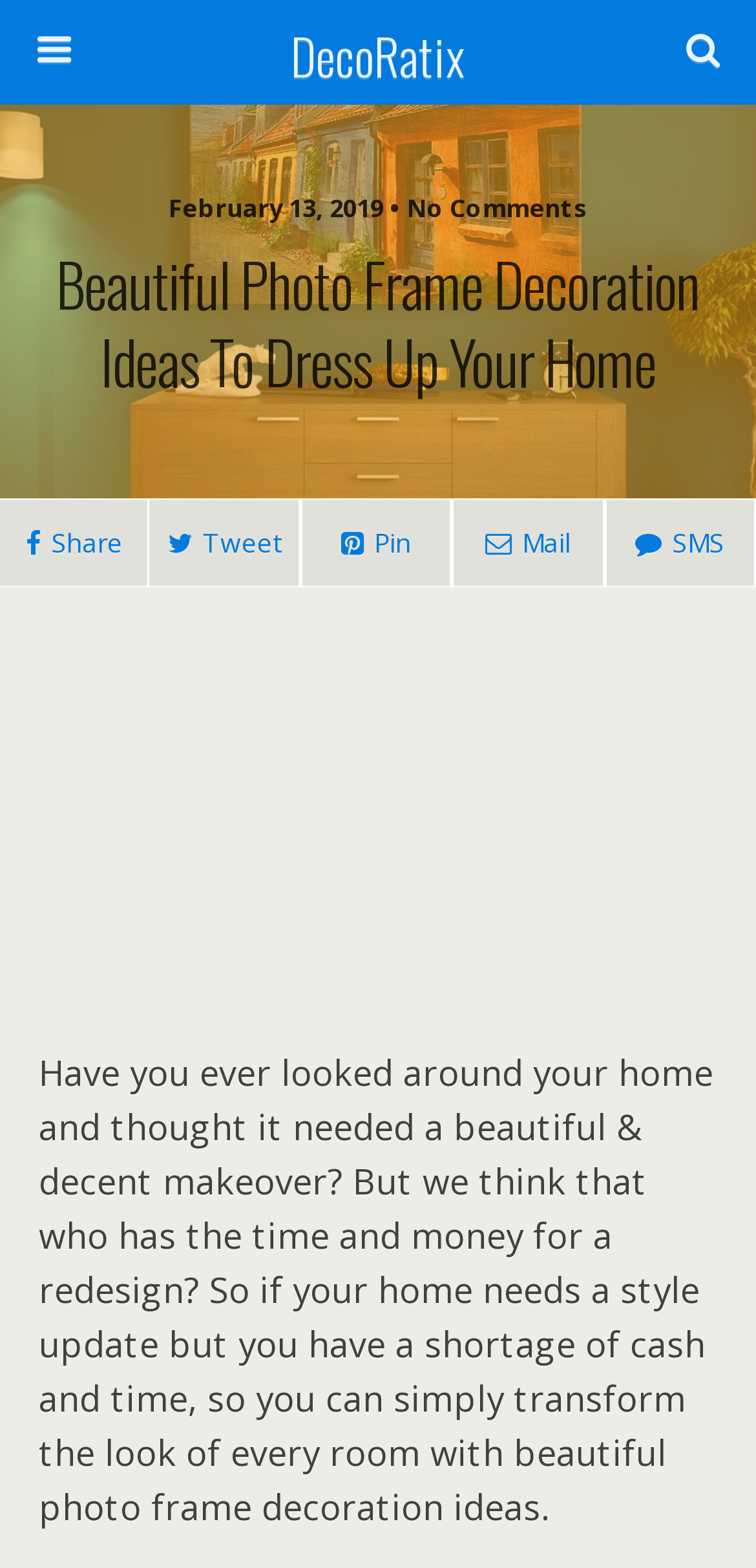Based on the image, please respond to the question with as much detail as possible:
What is the purpose of the textbox at the top?

I found the purpose of the textbox by looking at the textbox element with the text 'Search this website…' which is located at the top of the webpage, next to a 'Search' button.